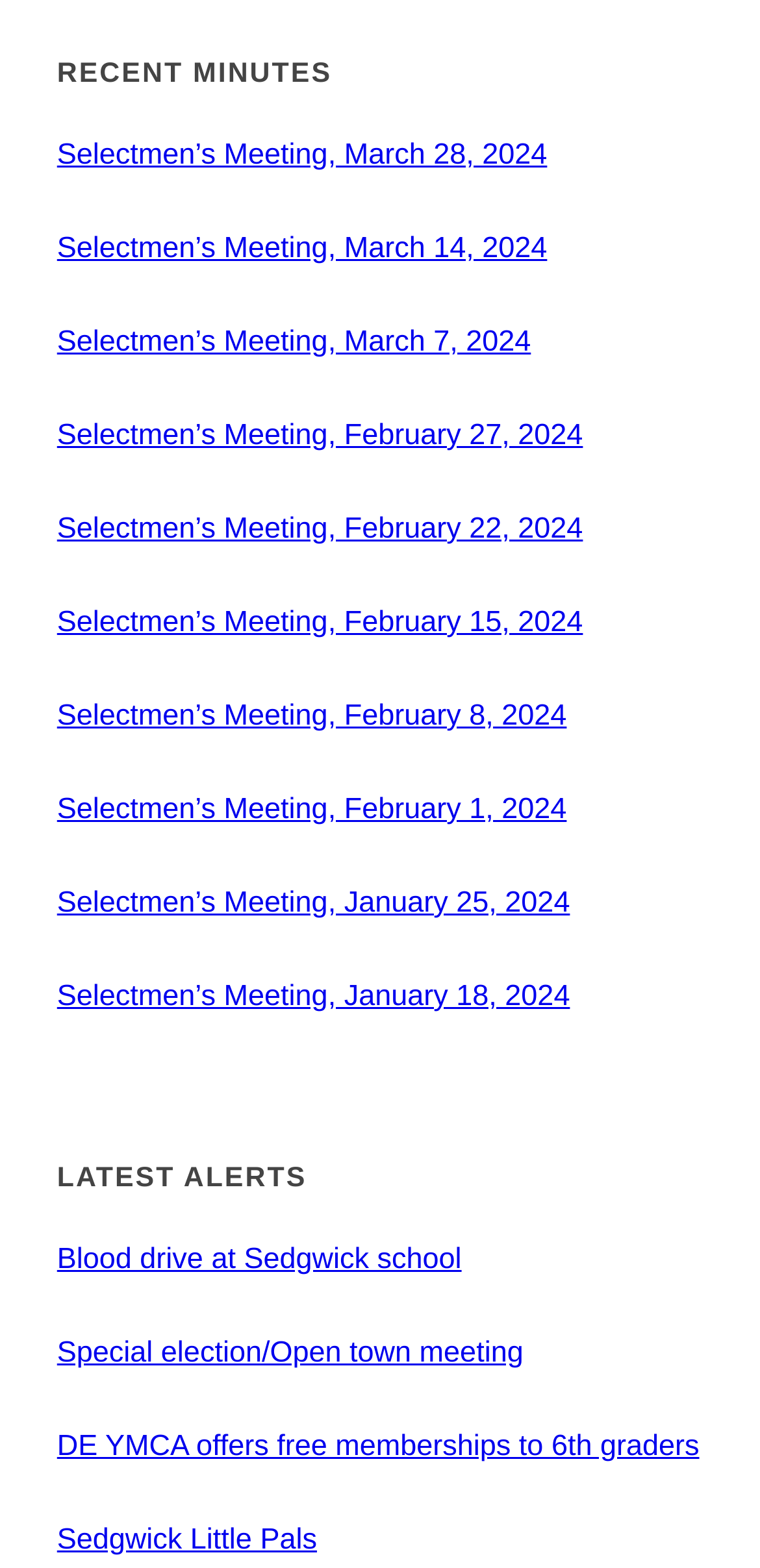Pinpoint the bounding box coordinates of the element that must be clicked to accomplish the following instruction: "Explore DE YMCA offers free memberships to 6th graders". The coordinates should be in the format of four float numbers between 0 and 1, i.e., [left, top, right, bottom].

[0.075, 0.905, 0.925, 0.939]